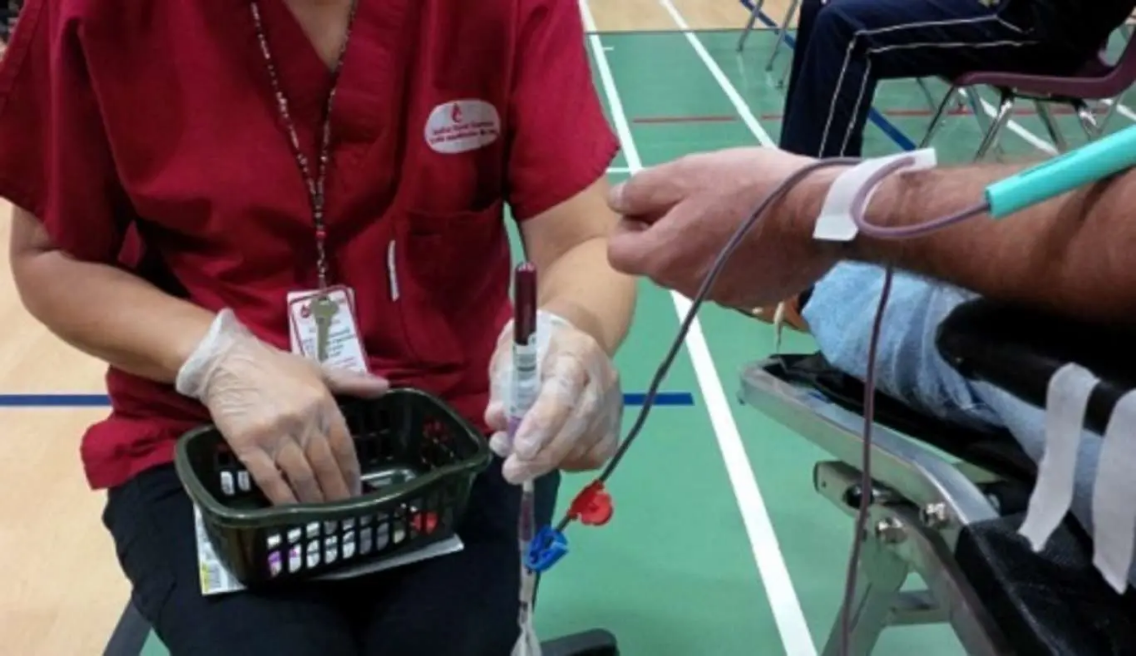Answer the following query with a single word or phrase:
What is the purpose of the tourniquet?

Blood donation